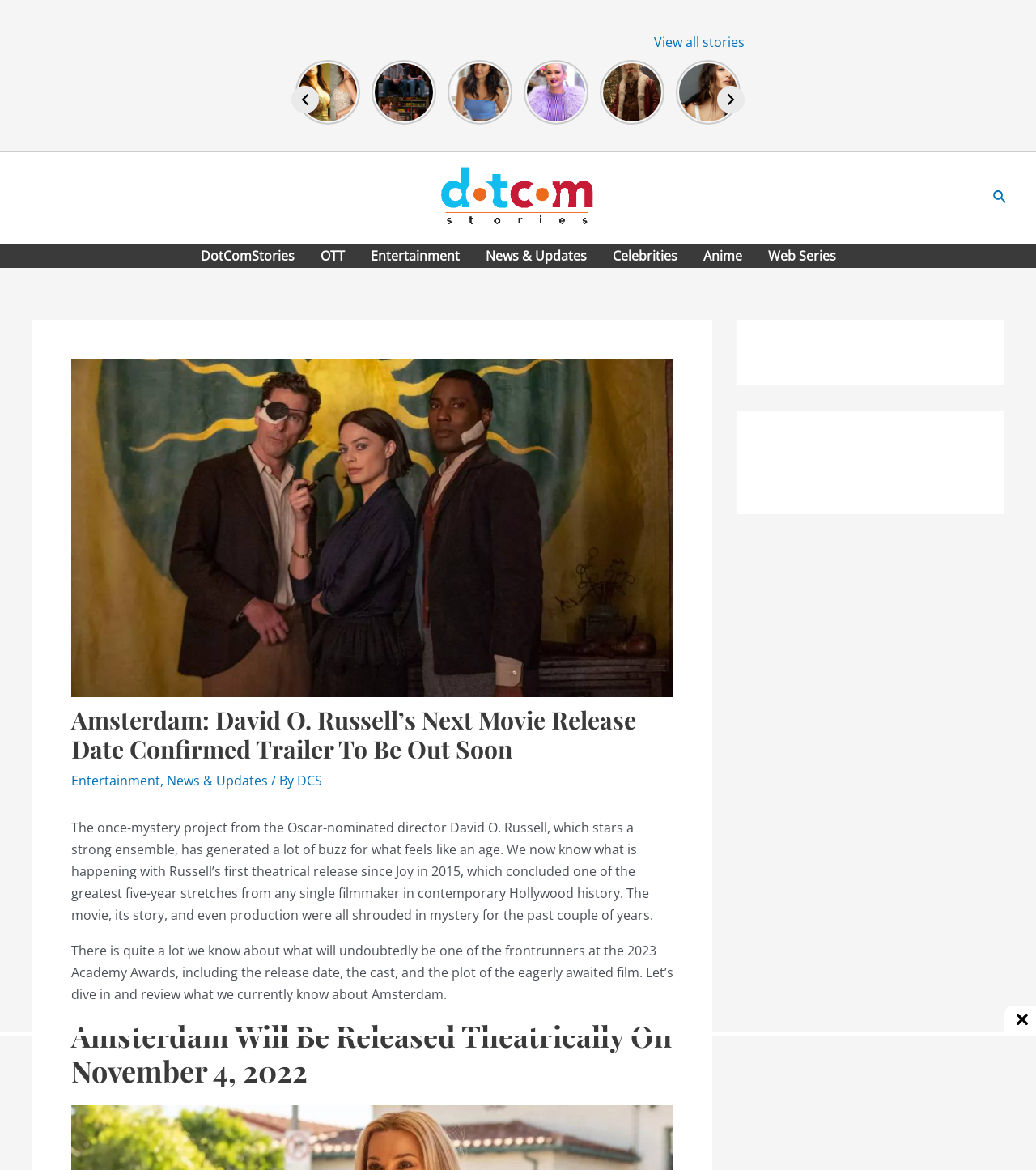Identify the bounding box coordinates of the region that needs to be clicked to carry out this instruction: "Go to the OTT section". Provide these coordinates as four float numbers ranging from 0 to 1, i.e., [left, top, right, bottom].

[0.296, 0.208, 0.345, 0.229]